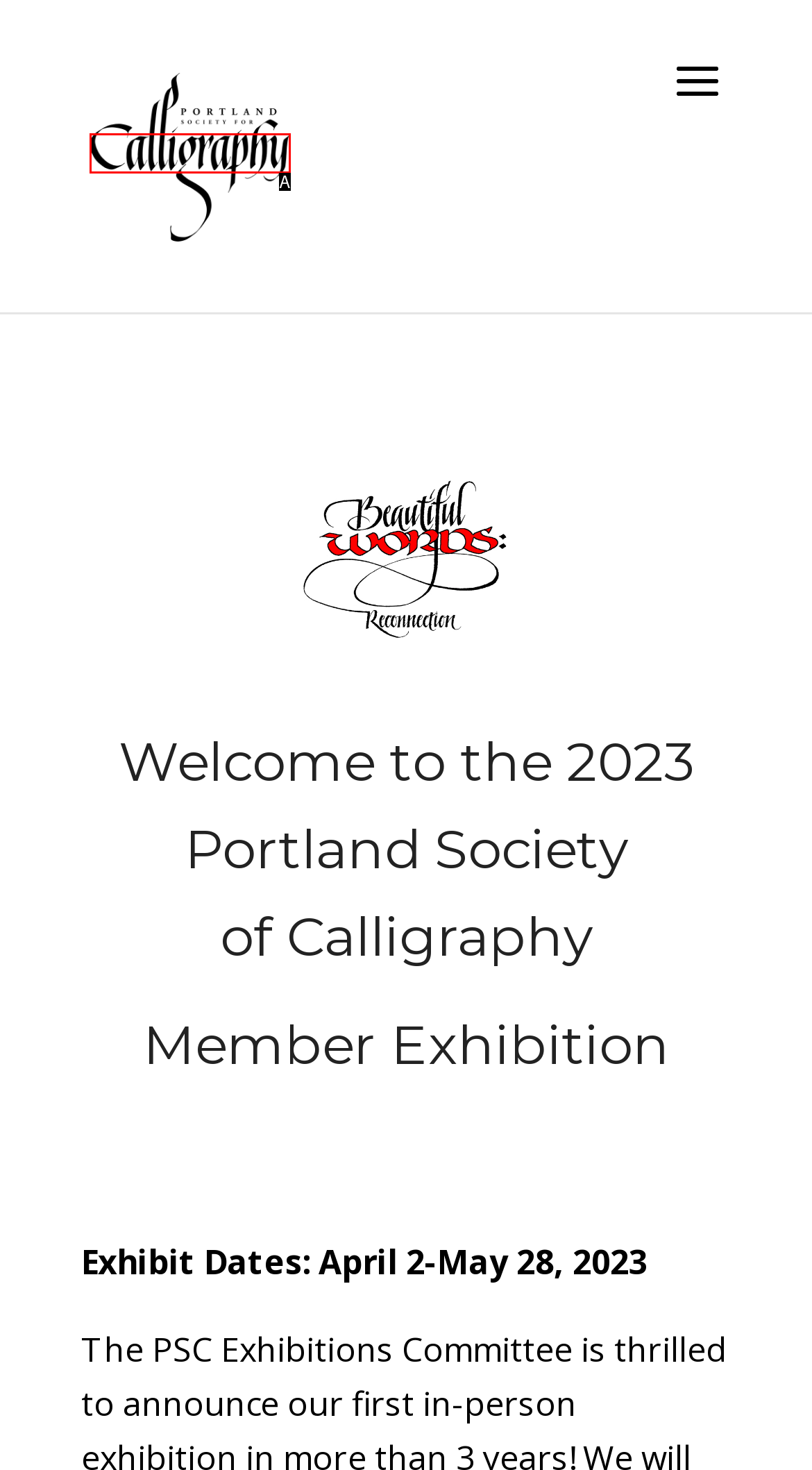Using the description: alt="Portland Society For Calligraphy"
Identify the letter of the corresponding UI element from the choices available.

A